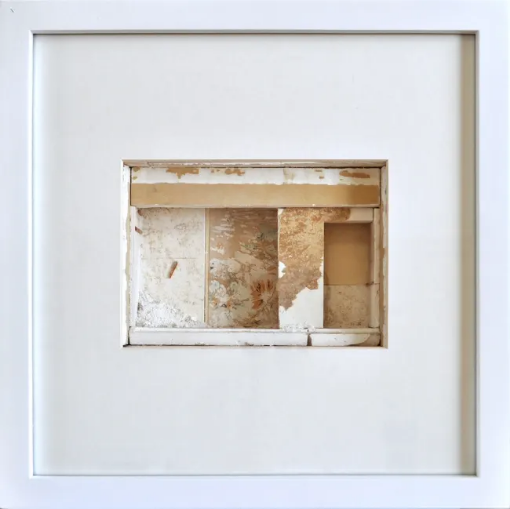Provide a comprehensive description of the image.

This artwork, featured in the "Art on Paper 2022" exhibition at 532 Gallery, presents a meticulously framed piece that showcases a subtle interplay of textures and colors. The piece appears to be a layered composition, possibly integrating fragments of materials or paper that reveal a history of wear and age, hinting at deeper narratives or memories. The white frame contrasts with the weathered elements within, drawing attention to the intricate details and the delicate balance between preservation and decay. This artwork invites viewers to contemplate the transient nature of materials and the stories embedded within them. It is part of a broader exhibit highlighting various artists, each contributing unique perspectives on the theme of works on paper. The exhibition emphasizes the aesthetic and conceptual significance of paper as an artistic medium, exploring its versatility and the depth it can convey in contemporary art.